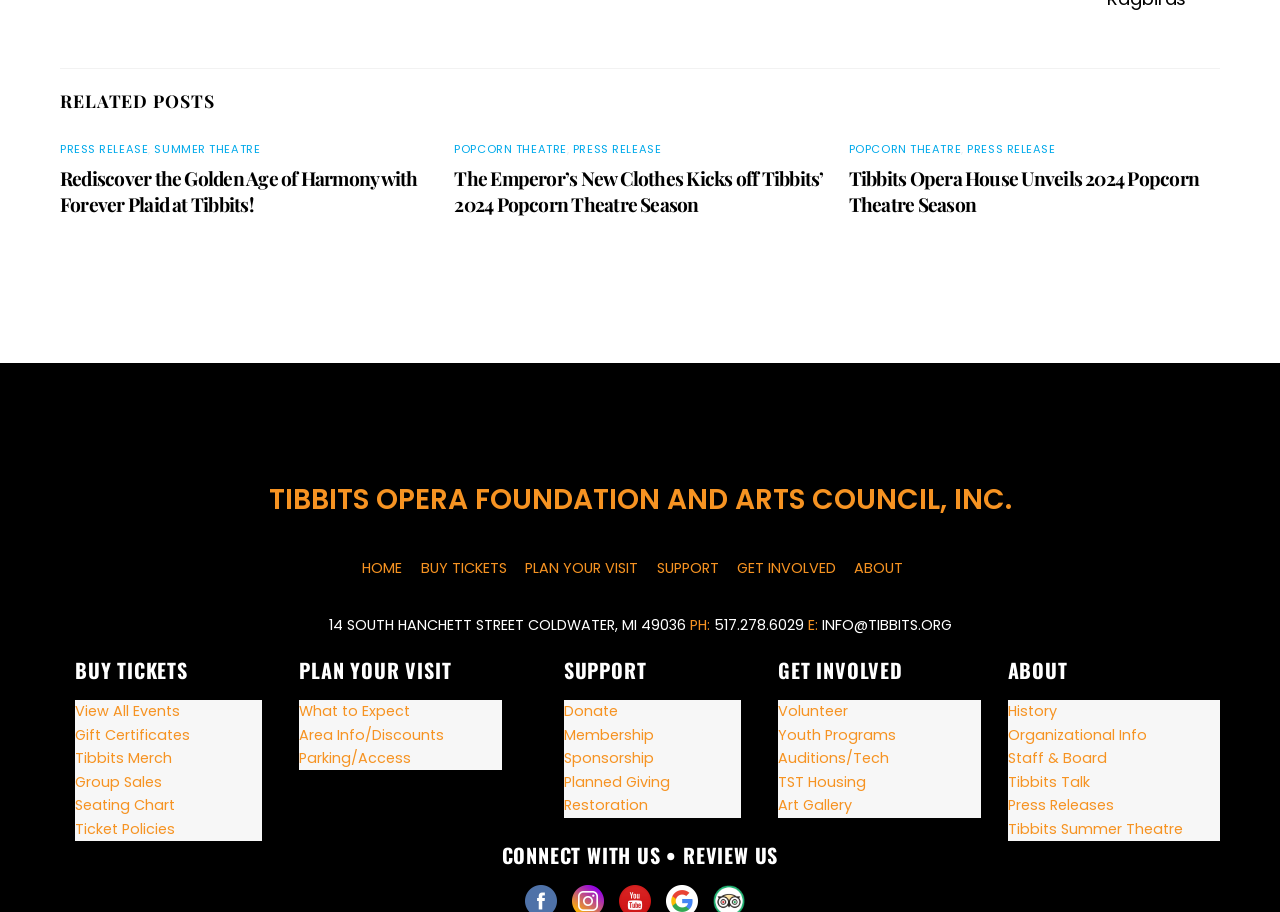Kindly determine the bounding box coordinates for the clickable area to achieve the given instruction: "View the 'Rediscover the Golden Age of Harmony with Forever Plaid at Tibbits!' article".

[0.047, 0.181, 0.337, 0.238]